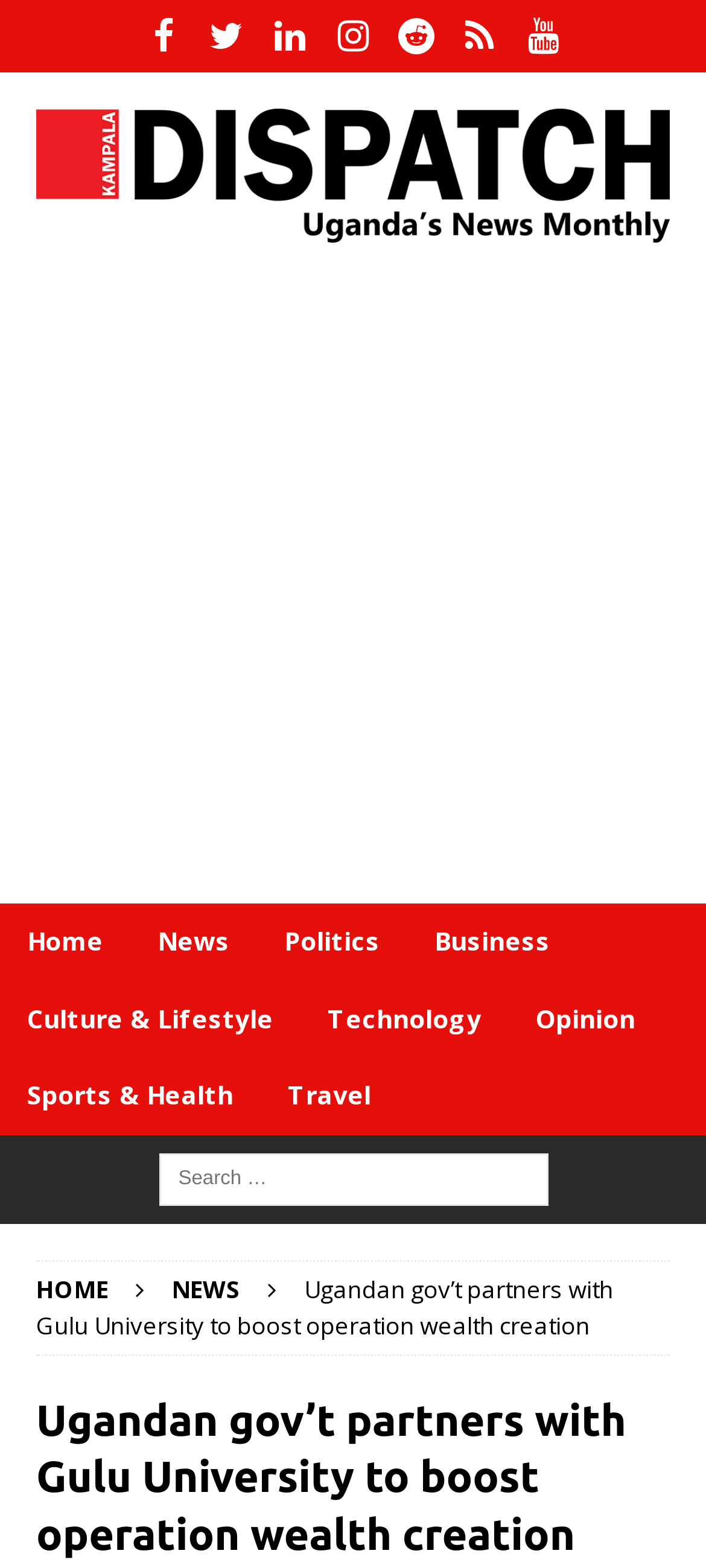Answer in one word or a short phrase: 
Is there a search function available?

Yes